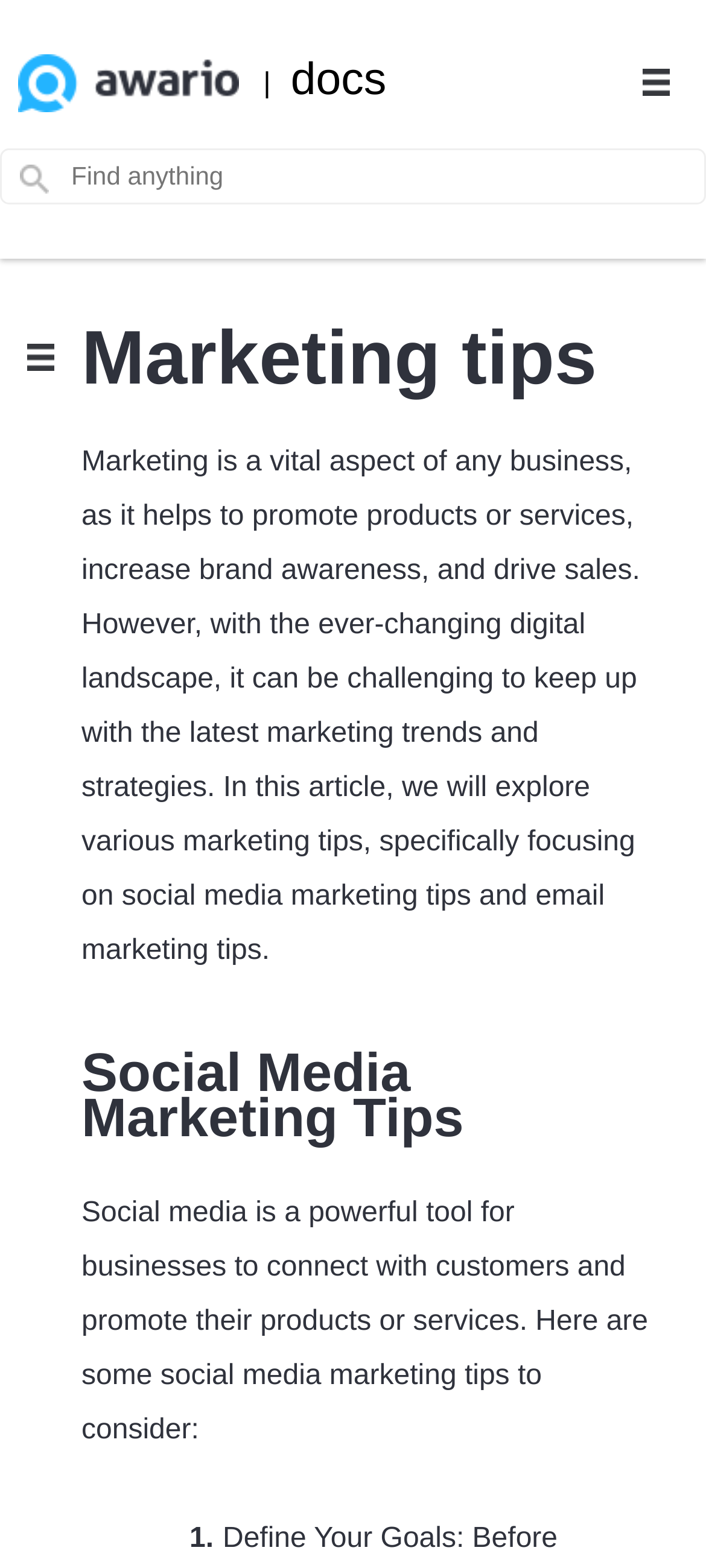Refer to the element description parent_node: |docs and identify the corresponding bounding box in the screenshot. Format the coordinates as (top-left x, top-left y, bottom-right x, bottom-right y) with values in the range of 0 to 1.

[0.026, 0.035, 0.338, 0.072]